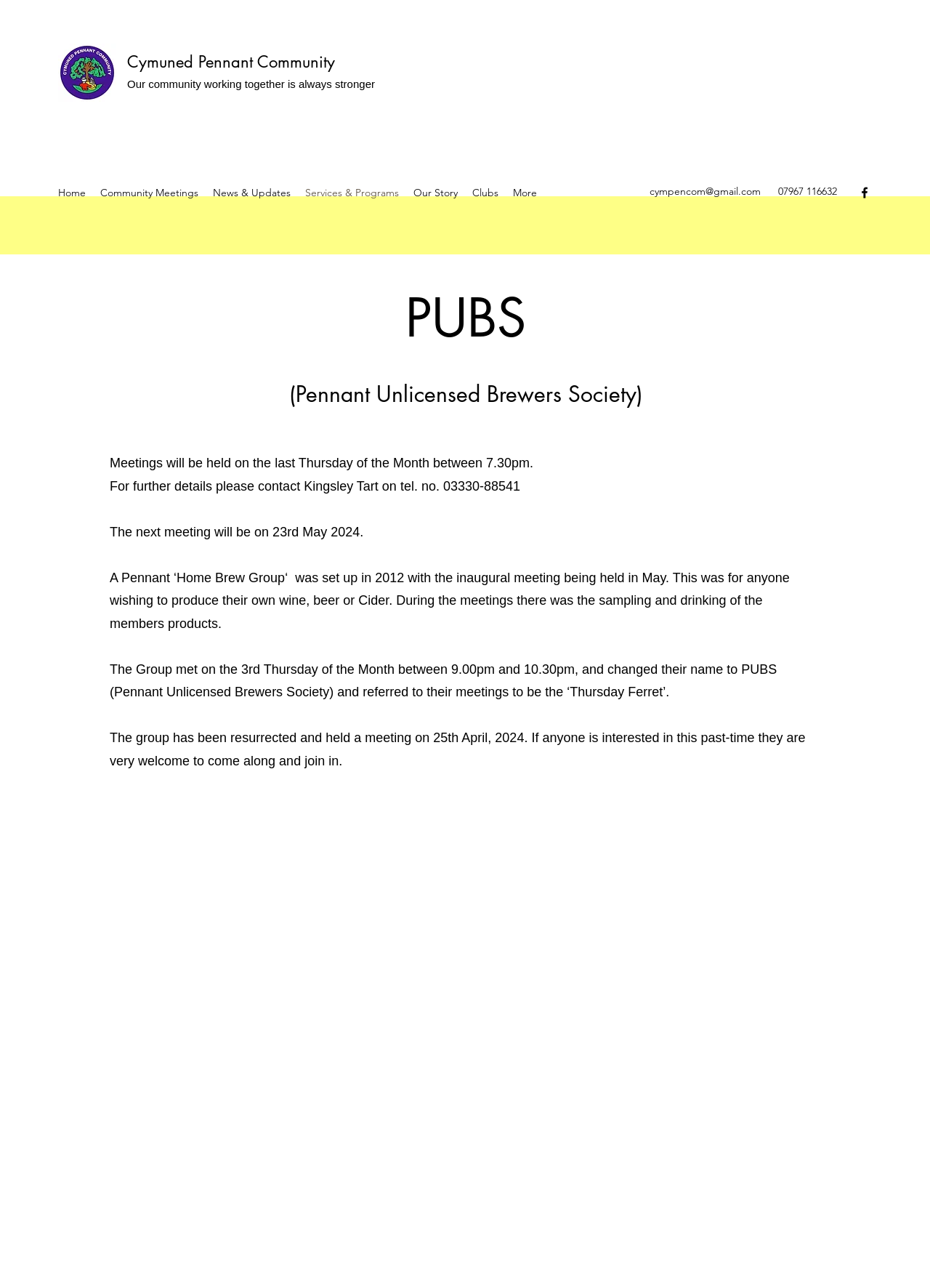From the element description Community Meetings, predict the bounding box coordinates of the UI element. The coordinates must be specified in the format (top-left x, top-left y, bottom-right x, bottom-right y) and should be within the 0 to 1 range.

[0.1, 0.141, 0.221, 0.158]